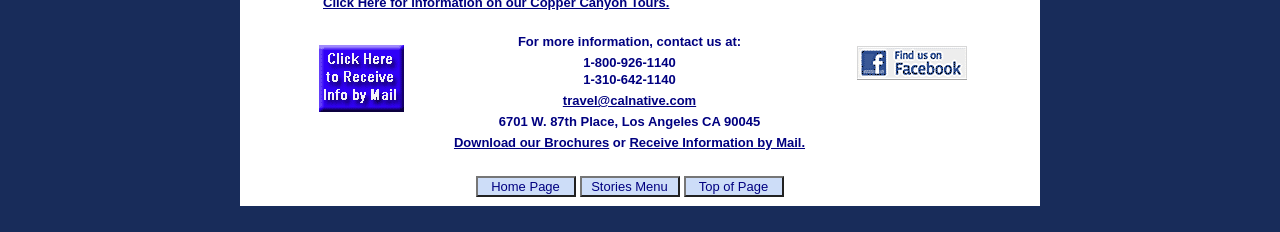What is the email address to contact?
Based on the content of the image, thoroughly explain and answer the question.

I looked at the contact information section on the webpage and found an email address. The email address is travel@calnative.com, which can be used to contact the company for more information.